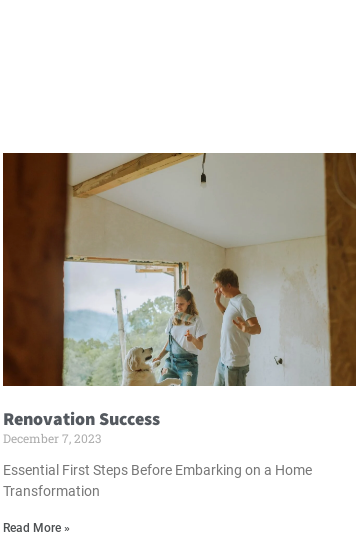What is the background of the image?
Give a detailed explanation using the information visible in the image.

The background of the image displays the ongoing construction work, with unfinished walls and exposed beams, indicating that the home renovation project is still in progress.